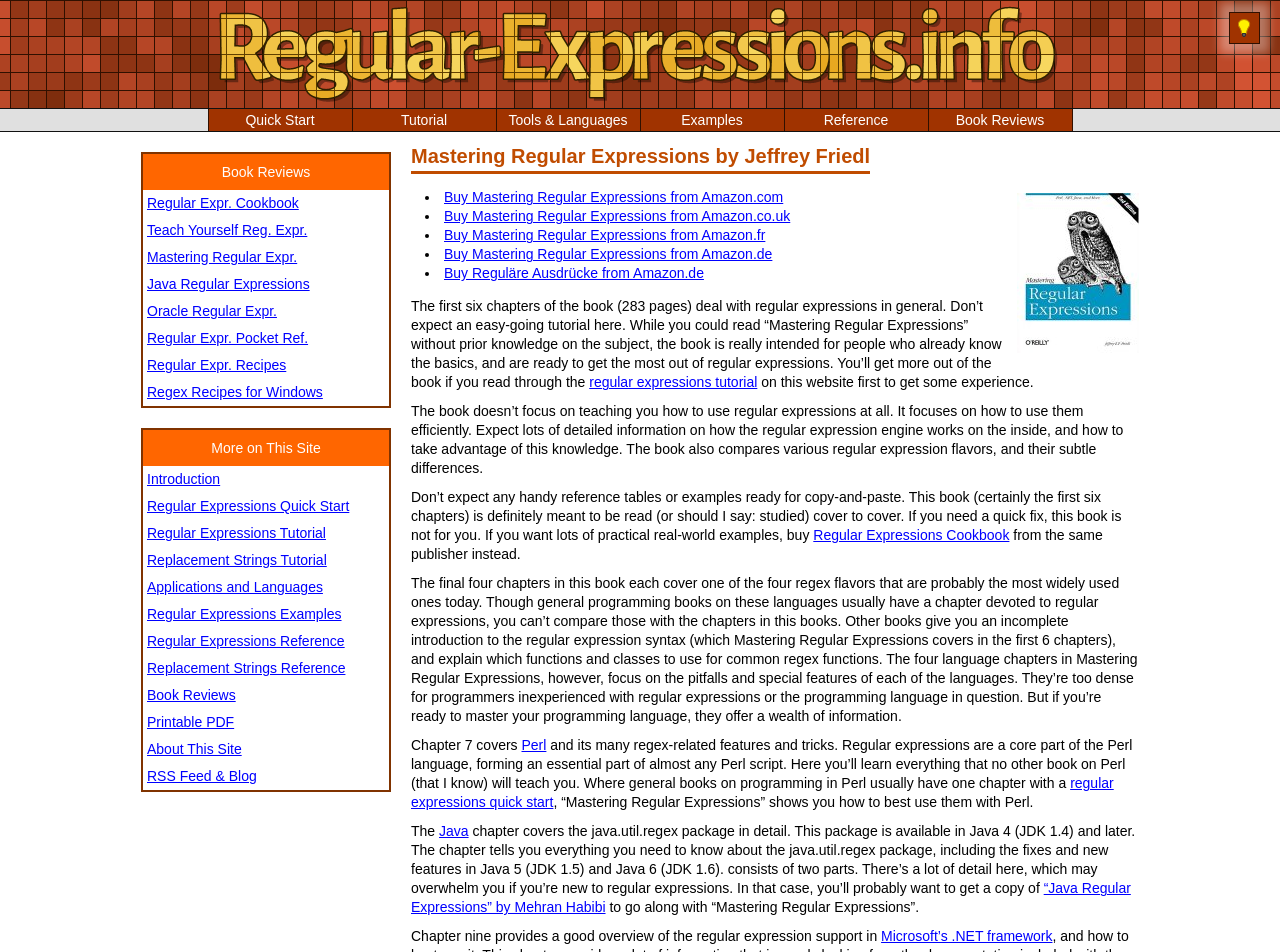What is the title of the book being reviewed?
Answer the question in as much detail as possible.

The title of the book being reviewed can be found in the heading element with the text 'Mastering Regular Expressions by Jeffrey Friedl'. The title of the book is 'Mastering Regular Expressions'.